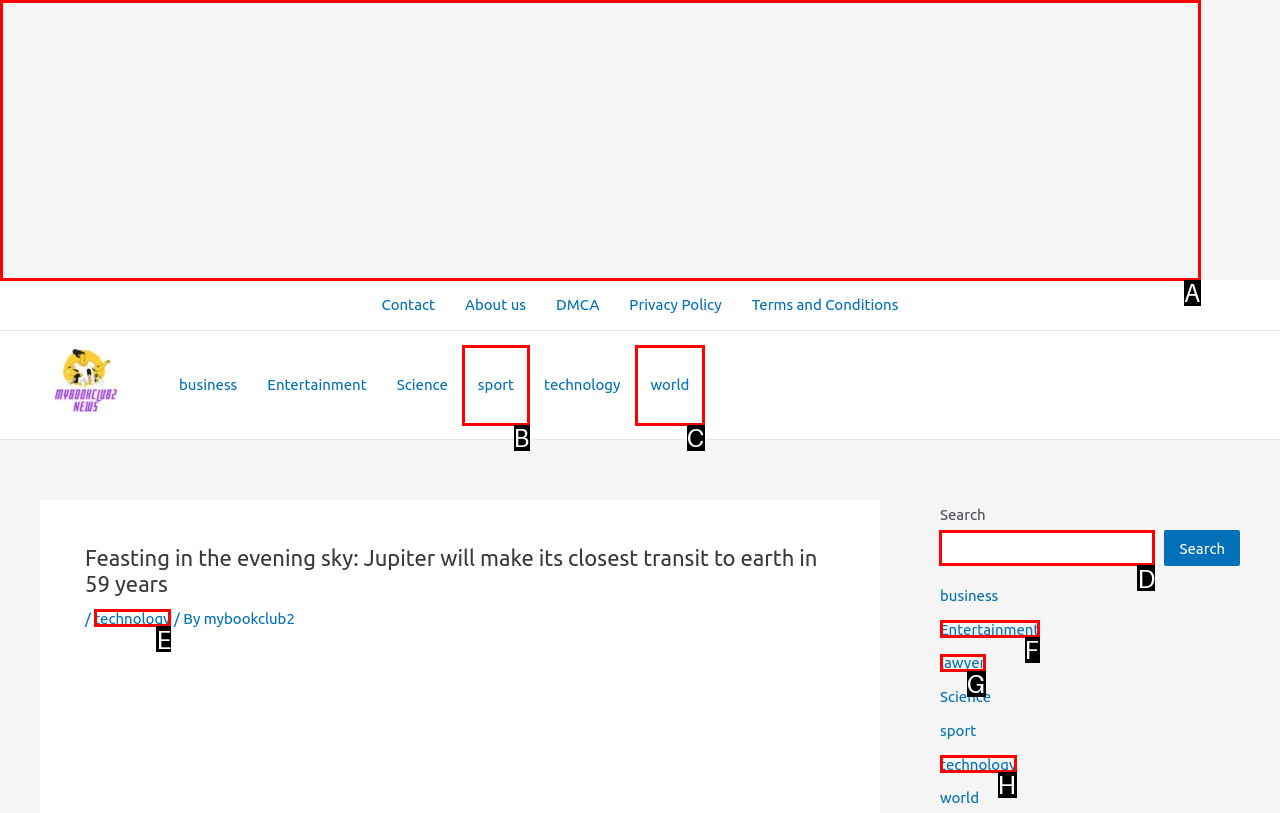Point out the HTML element I should click to achieve the following: Search for something Reply with the letter of the selected element.

D